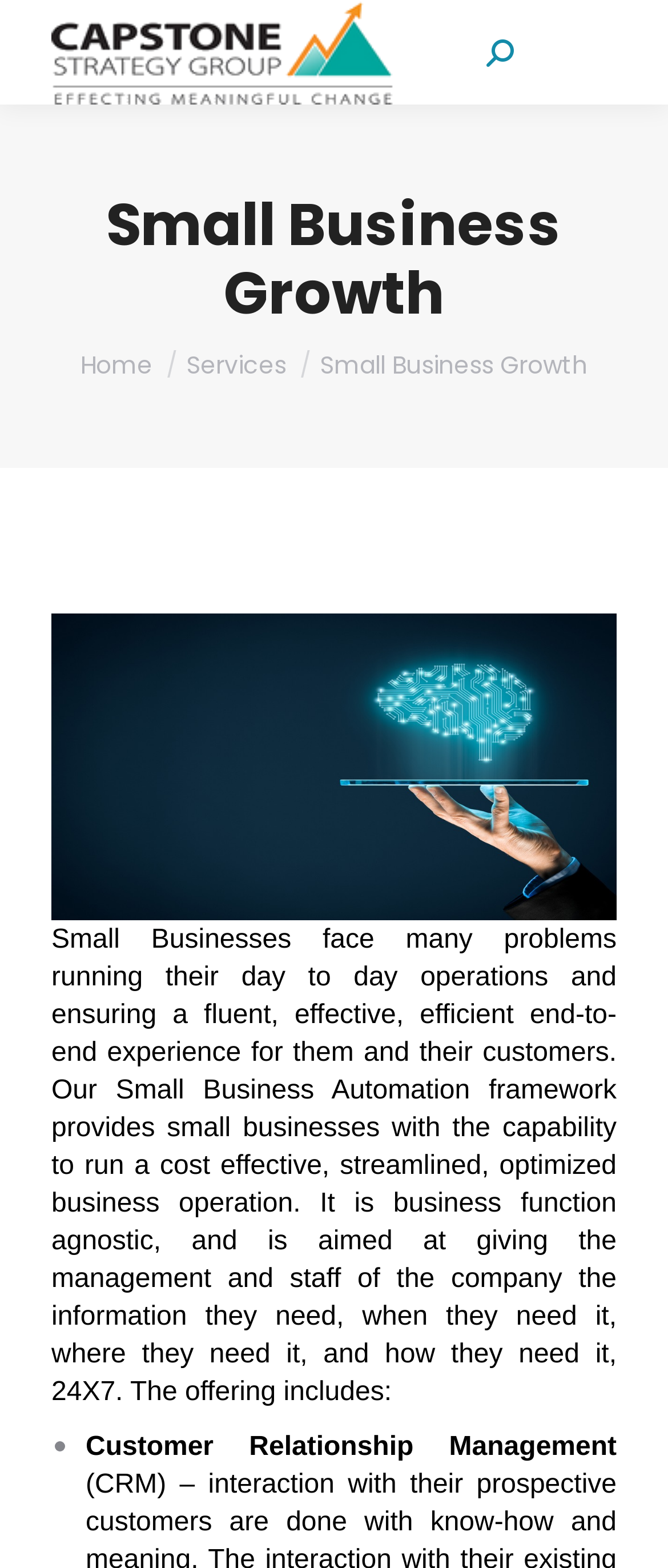Identify and provide the bounding box for the element described by: "Go to Top".

[0.872, 0.671, 0.974, 0.715]